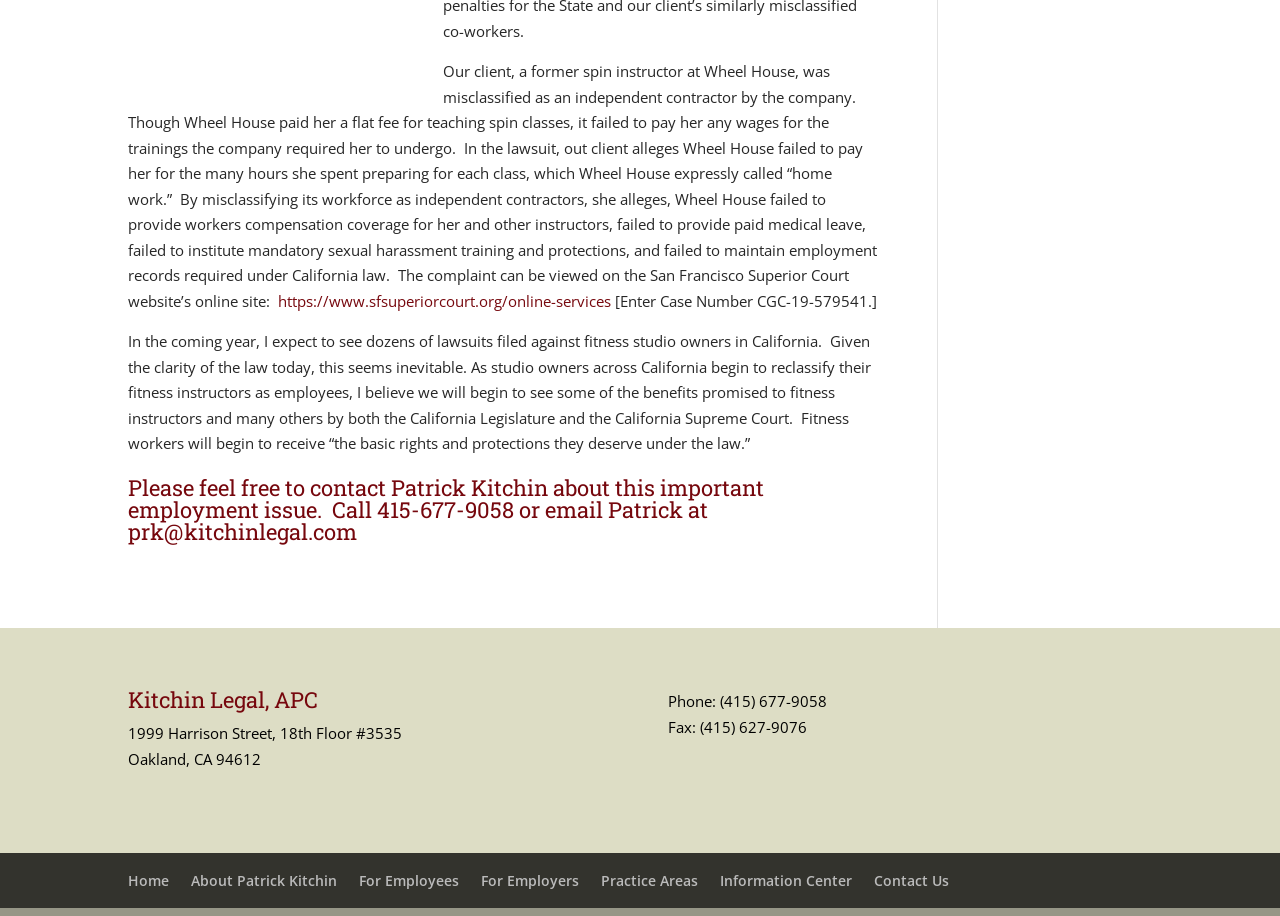Please identify the bounding box coordinates of the element on the webpage that should be clicked to follow this instruction: "Learn more about practice areas". The bounding box coordinates should be given as four float numbers between 0 and 1, formatted as [left, top, right, bottom].

[0.47, 0.951, 0.545, 0.972]